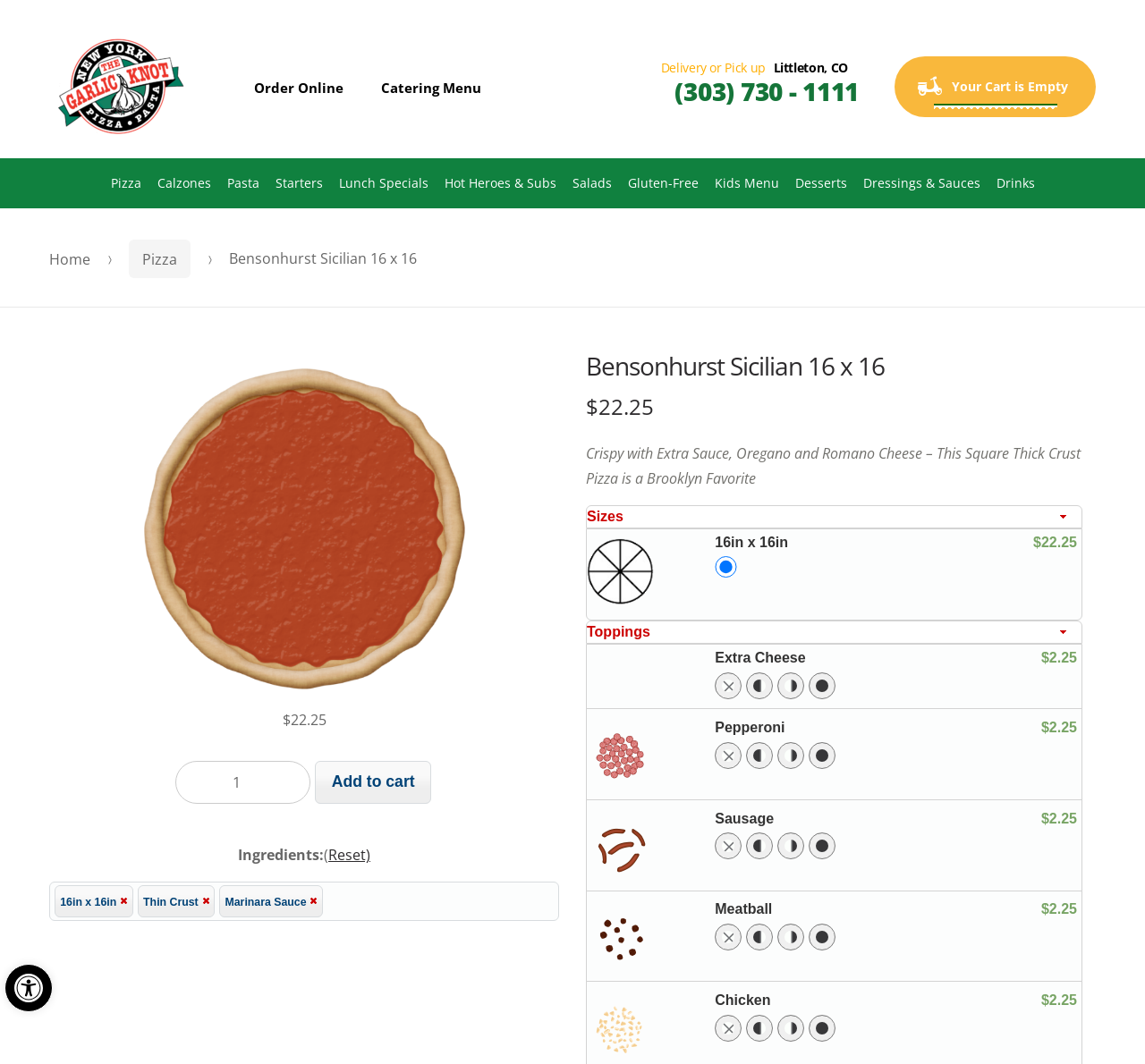What is the type of crust of the Bensonhurst Sicilian 16 x 16 pizza?
Can you provide a detailed and comprehensive answer to the question?

I found the type of crust of the Bensonhurst Sicilian 16 x 16 pizza by looking at the StaticText element with the text 'Thin Crust' and the link element with the text 'Remove ingredient Thin Crust'.